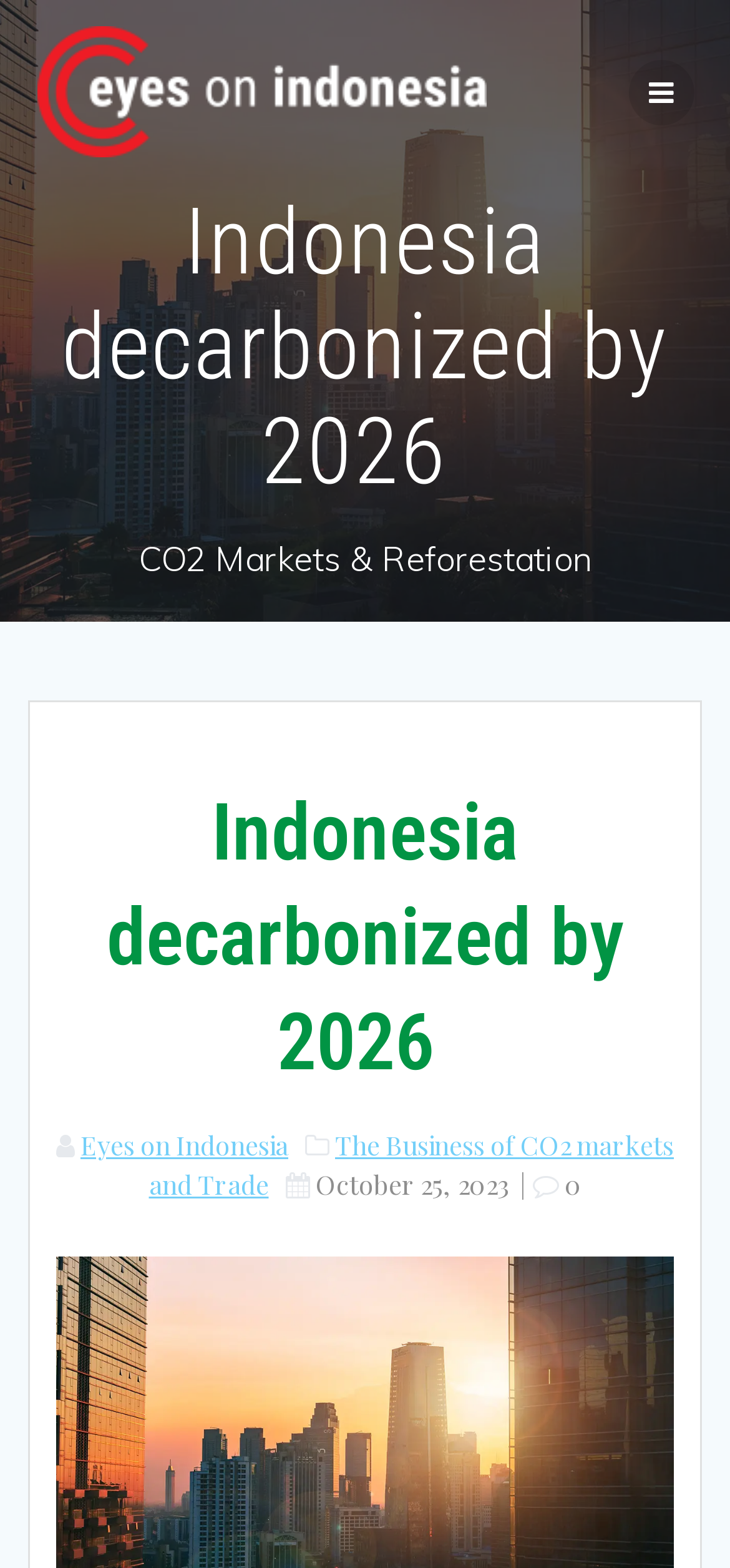Using the provided description: "alt="Eyes on Indonesia Reforestation"", find the bounding box coordinates of the corresponding UI element. The output should be four float numbers between 0 and 1, in the format [left, top, right, bottom].

[0.05, 0.017, 0.665, 0.1]